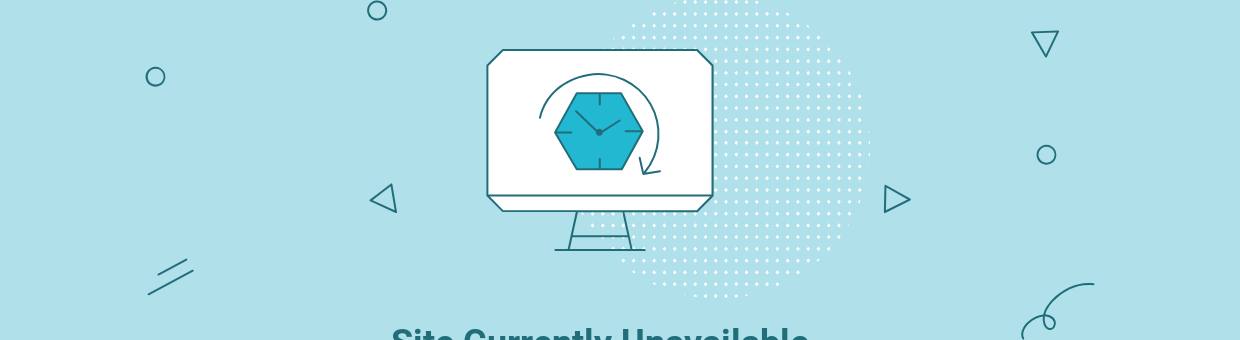Generate a detailed caption that encompasses all aspects of the image.

The image features a whimsical and light blue background, adorned with various geometric shapes that include dots and triangles, creating a playful atmosphere. At the center, a stylized illustration of a computer monitor displays a clock icon, which may symbolize a wait or downtime. Below this graphic, the text "Site Currently Unavailable" is prominently featured in a bold, dark font, indicating an issue with accessing the website. This image collectively conveys a message of unavailability while maintaining a friendly and approachable design.